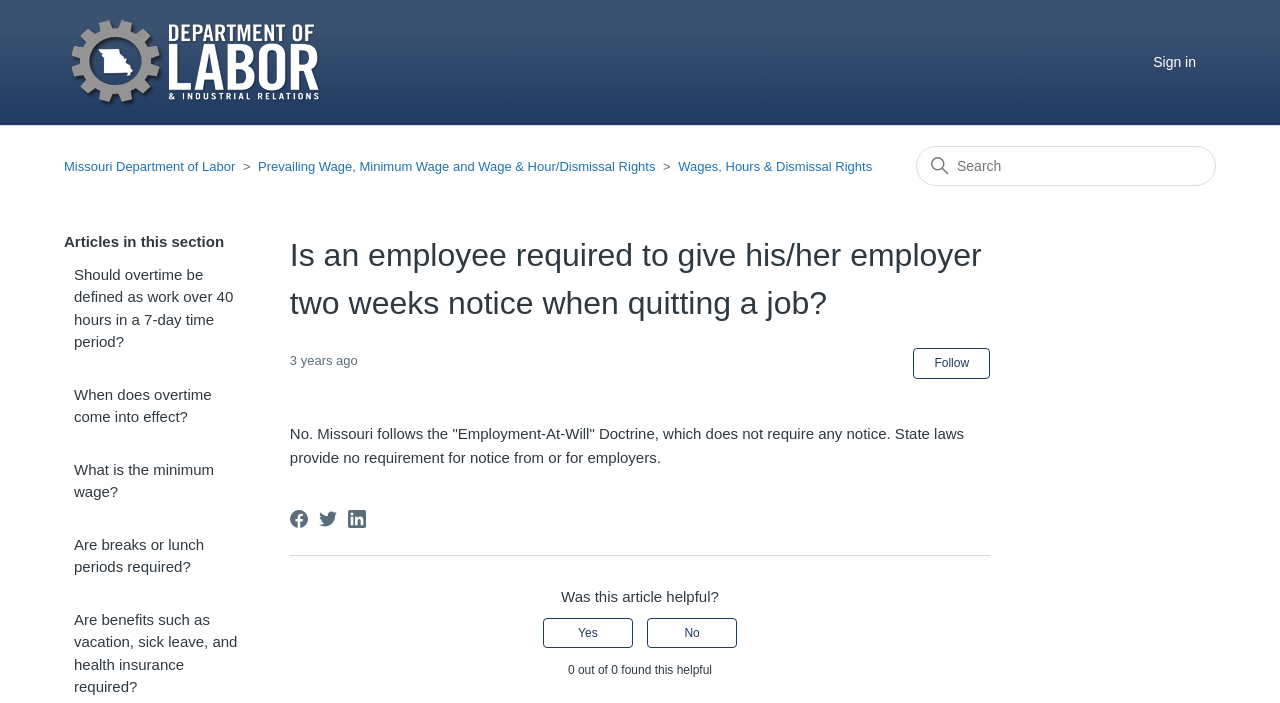Could you indicate the bounding box coordinates of the region to click in order to complete this instruction: "Share this page on Facebook".

[0.226, 0.725, 0.24, 0.751]